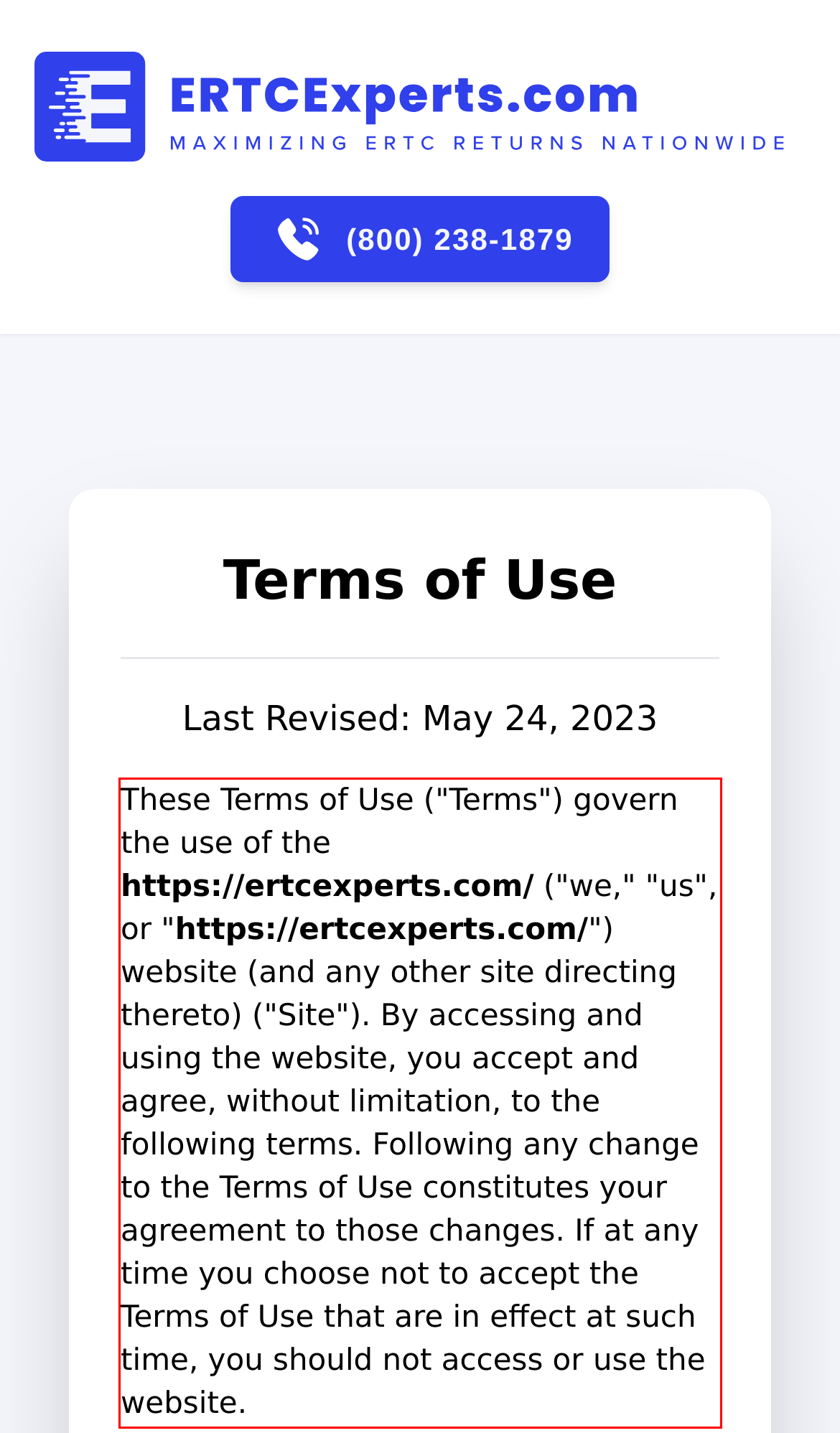There is a UI element on the webpage screenshot marked by a red bounding box. Extract and generate the text content from within this red box.

These Terms of Use ("Terms") govern the use of the https://ertcexperts.com/ ("we," "us", or "https://ertcexperts.com/") website (and any other site directing thereto) ("Site"). By accessing and using the website, you accept and agree, without limitation, to the following terms. Following any change to the Terms of Use constitutes your agreement to those changes. If at any time you choose not to accept the Terms of Use that are in effect at such time, you should not access or use the website.